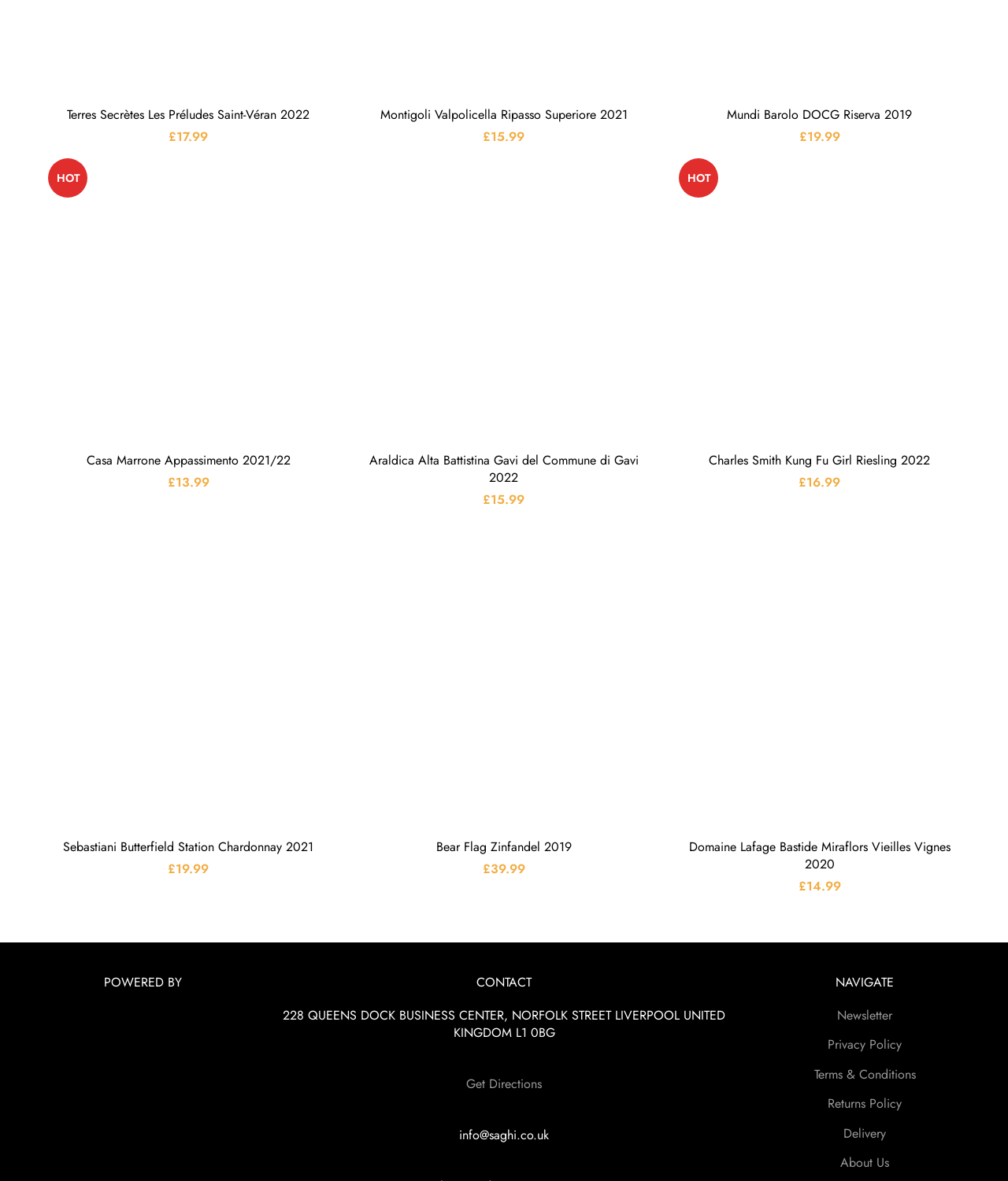Locate the bounding box coordinates of the clickable area needed to fulfill the instruction: "View Charles Smith Kung Fu Girl Riesling 2022 product details".

[0.676, 0.383, 0.95, 0.397]